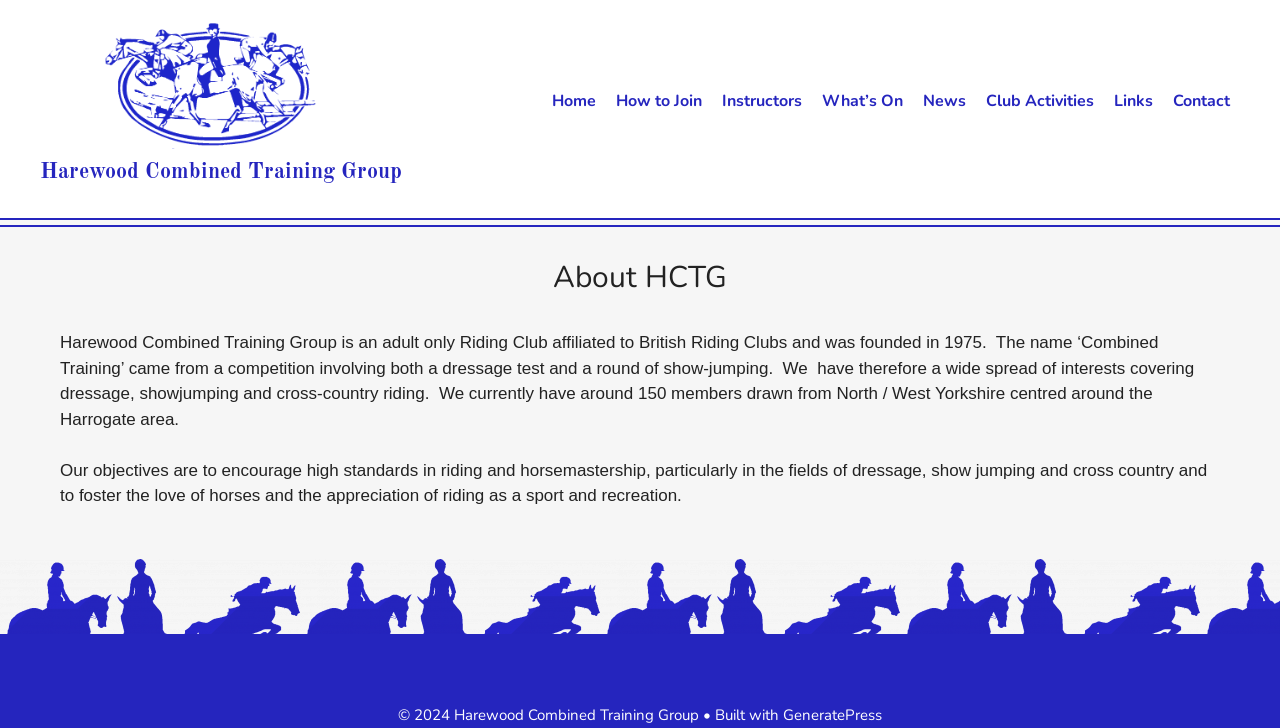Locate the bounding box coordinates of the region to be clicked to comply with the following instruction: "Check the What’s On page". The coordinates must be four float numbers between 0 and 1, in the form [left, top, right, bottom].

[0.634, 0.105, 0.713, 0.173]